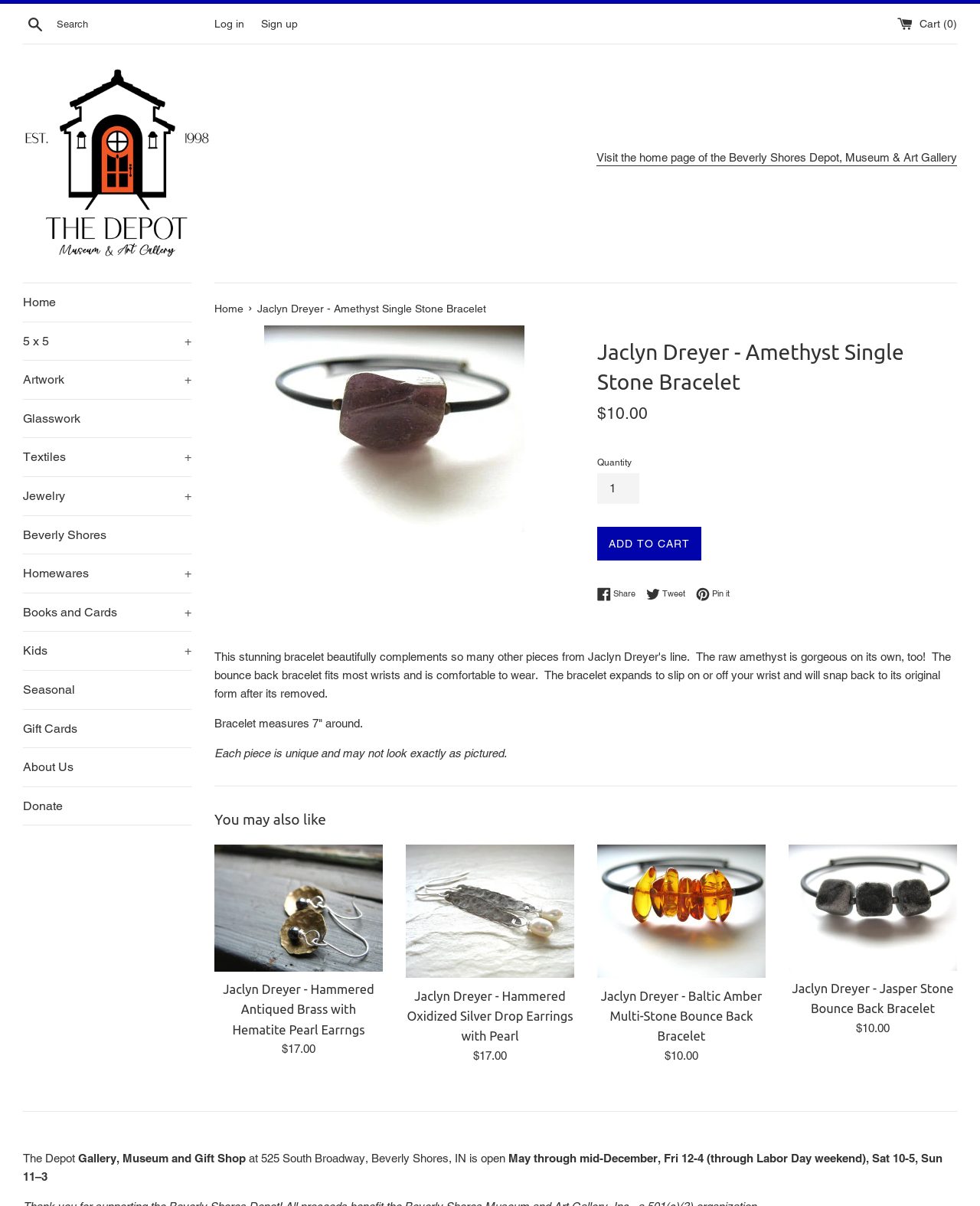Pinpoint the bounding box coordinates of the clickable area necessary to execute the following instruction: "Search for products". The coordinates should be given as four float numbers between 0 and 1, namely [left, top, right, bottom].

[0.023, 0.011, 0.048, 0.028]